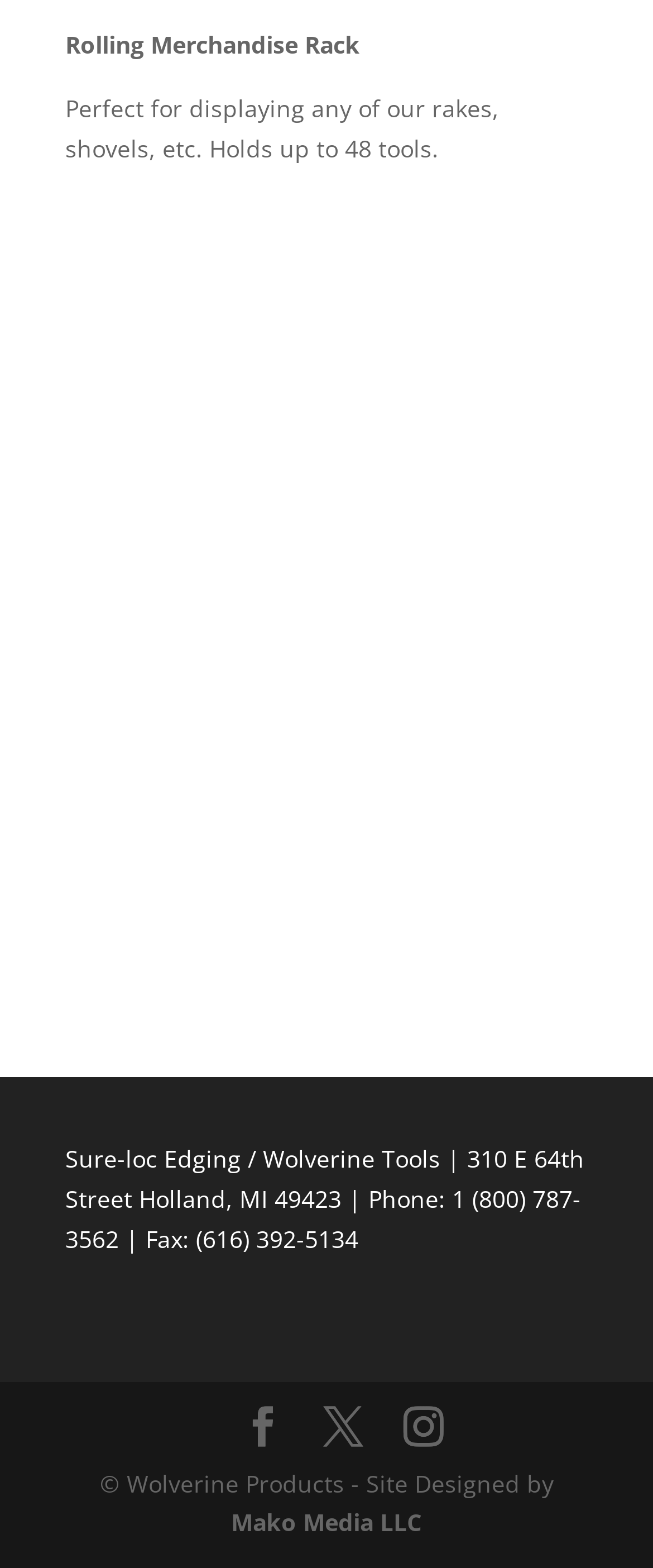Bounding box coordinates should be provided in the format (top-left x, top-left y, bottom-right x, bottom-right y) with all values between 0 and 1. Identify the bounding box for this UI element: X

[0.495, 0.897, 0.556, 0.924]